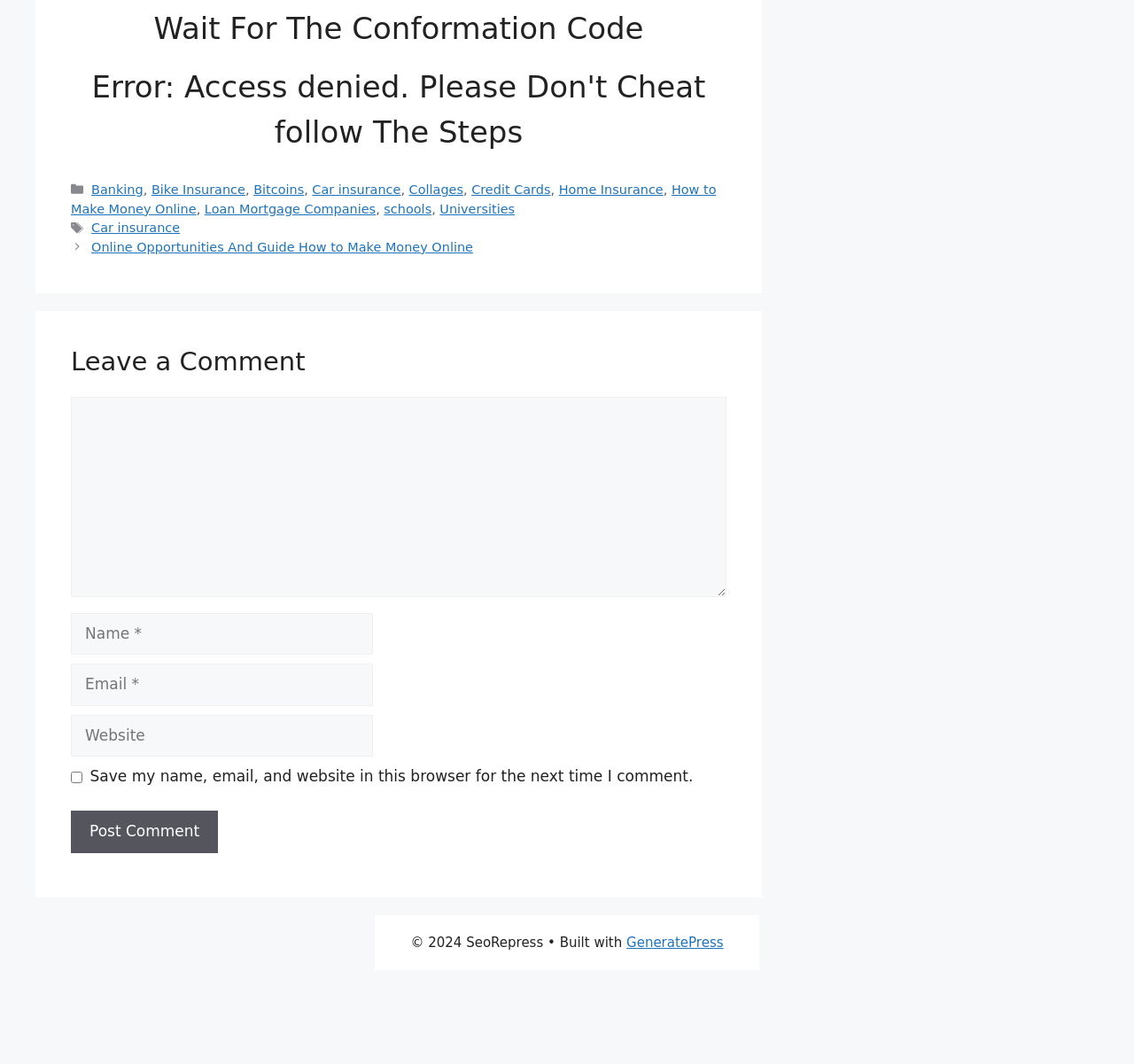Identify the bounding box for the described UI element: "parent_node: Comment name="url" placeholder="Website"".

[0.062, 0.672, 0.329, 0.711]